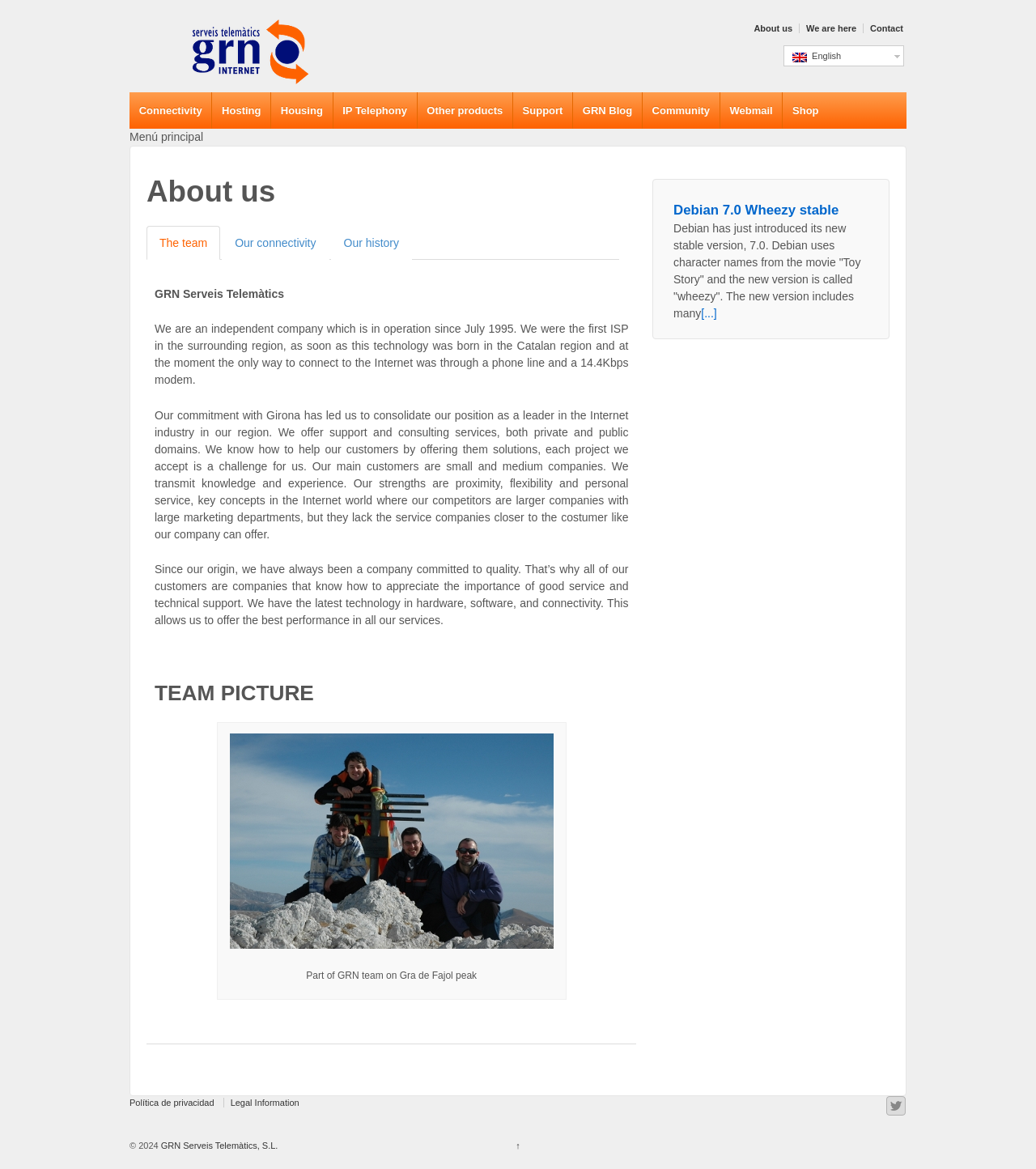Find the UI element described as: "GRN Serveis Telemàtics, S.L." and predict its bounding box coordinates. Ensure the coordinates are four float numbers between 0 and 1, [left, top, right, bottom].

[0.153, 0.976, 0.268, 0.984]